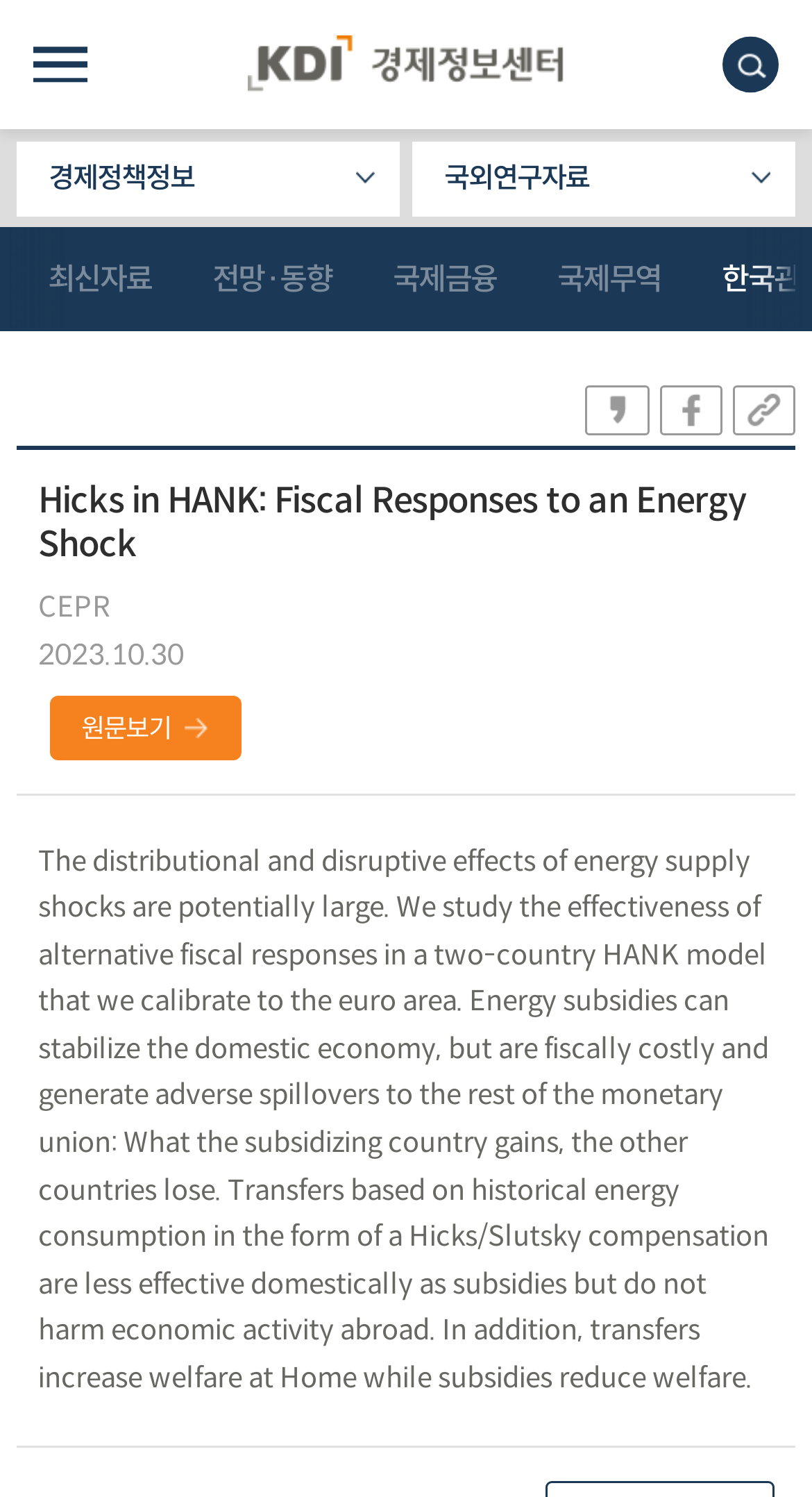Offer a detailed account of what is visible on the webpage.

The webpage is about a research paper titled "Hicks in HANK: Fiscal Responses to an Energy Shock" from the CEPR, published on October 30, 2023. At the top, there is a heading "KDI 경제정보센터" (KDI Economic Information Center) with a link to the center's main page. Below it, there are several buttons, including "모바일 검색창 노출" (Mobile Search Bar), "ALL MENU", "경제정책정보" (Economic Policy Information), and "국외연구자료" (Foreign Research Materials).

On the left side, there are links to different categories, including "최신자료" (Latest Materials), "전망·동향" (Prospects and Trends), "국제금융" (International Finance), and "국제무역" (International Trade). On the right side, there are social media sharing buttons for Kakao, Facebook, and link sharing.

The main content of the webpage is a summary of the research paper, which discusses the effects of energy supply shocks and alternative fiscal responses. The text explains that energy subsidies can stabilize the domestic economy but are fiscally costly and generate adverse spillovers to other countries. In contrast, transfers based on historical energy consumption can increase welfare at home while not harming economic activity abroad.